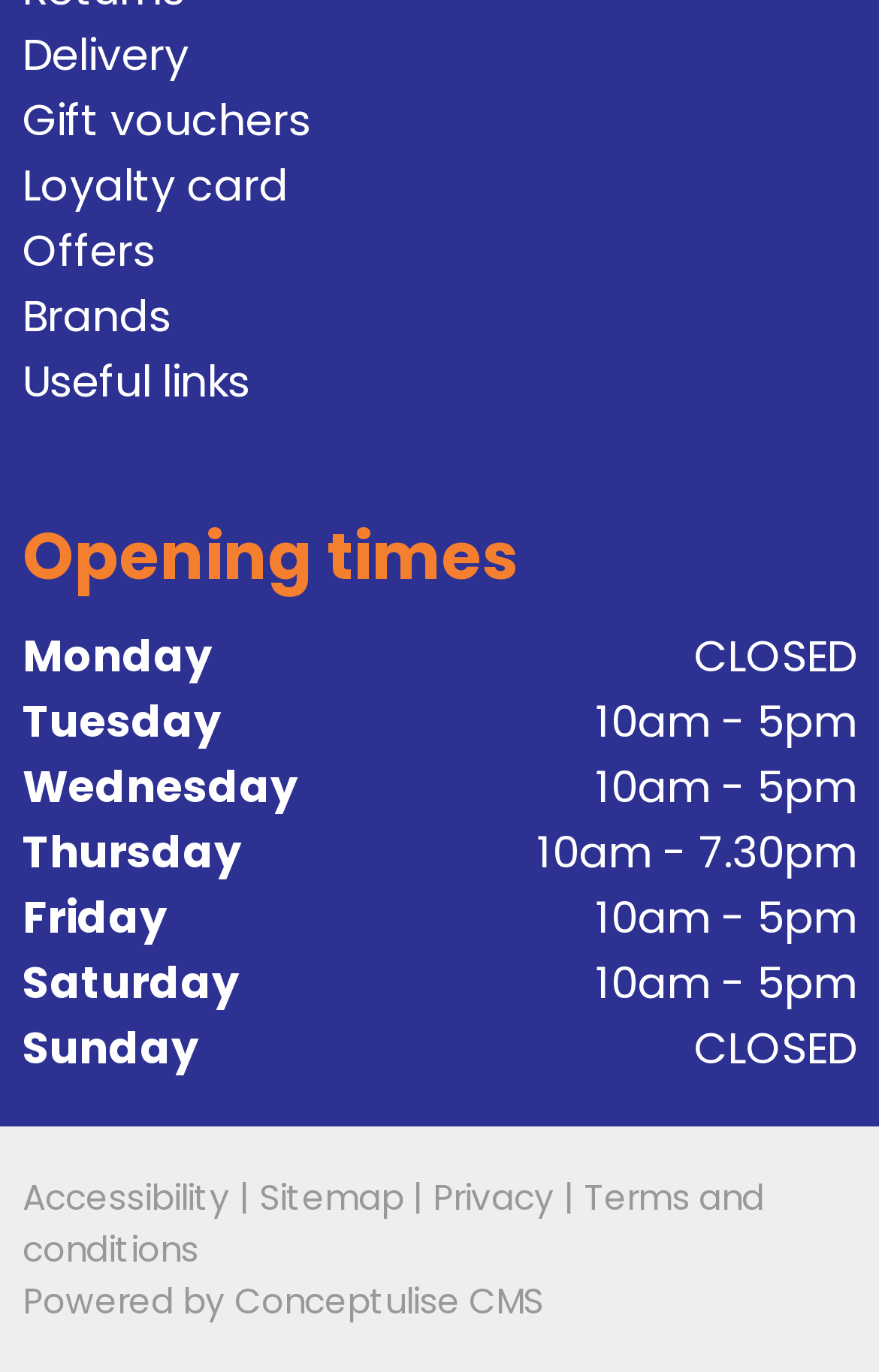Please answer the following query using a single word or phrase: 
Is the store open on Sunday?

No